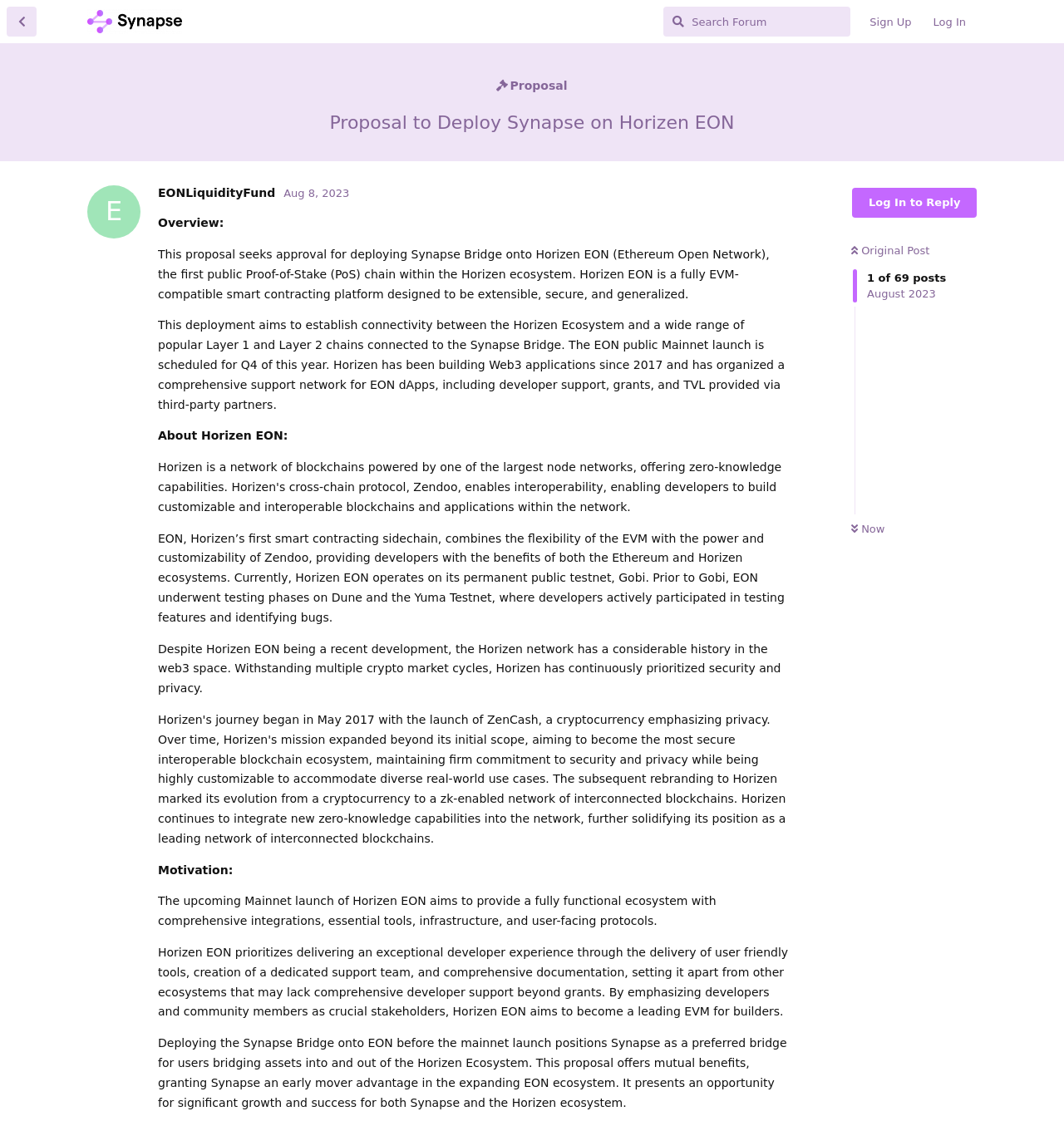What is the name of the forum?
Using the image as a reference, answer with just one word or a short phrase.

Synapse Forum